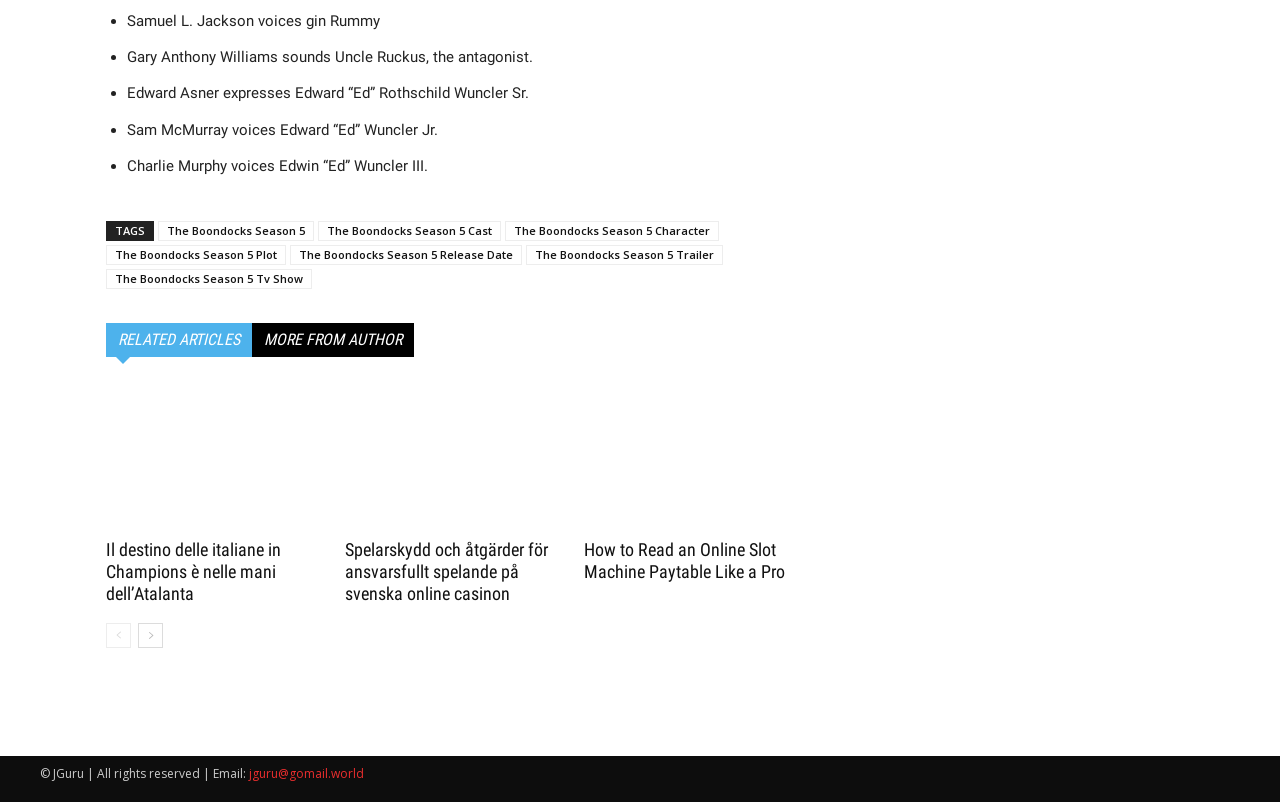Locate the bounding box coordinates of the area you need to click to fulfill this instruction: 'Click on 'jguru@gomail.world''. The coordinates must be in the form of four float numbers ranging from 0 to 1: [left, top, right, bottom].

[0.195, 0.942, 0.284, 0.963]